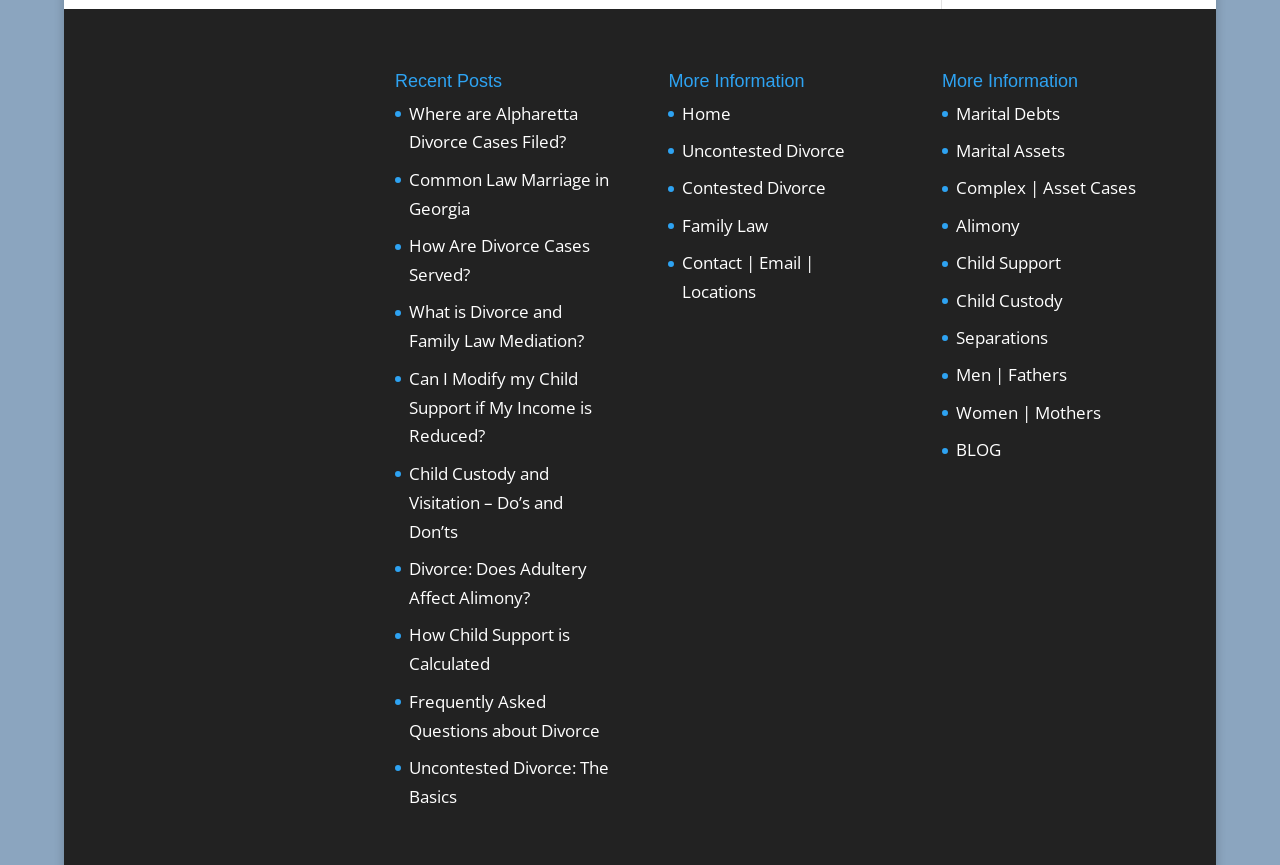Find the bounding box coordinates for the area that must be clicked to perform this action: "Get information about alimony".

[0.747, 0.247, 0.797, 0.274]